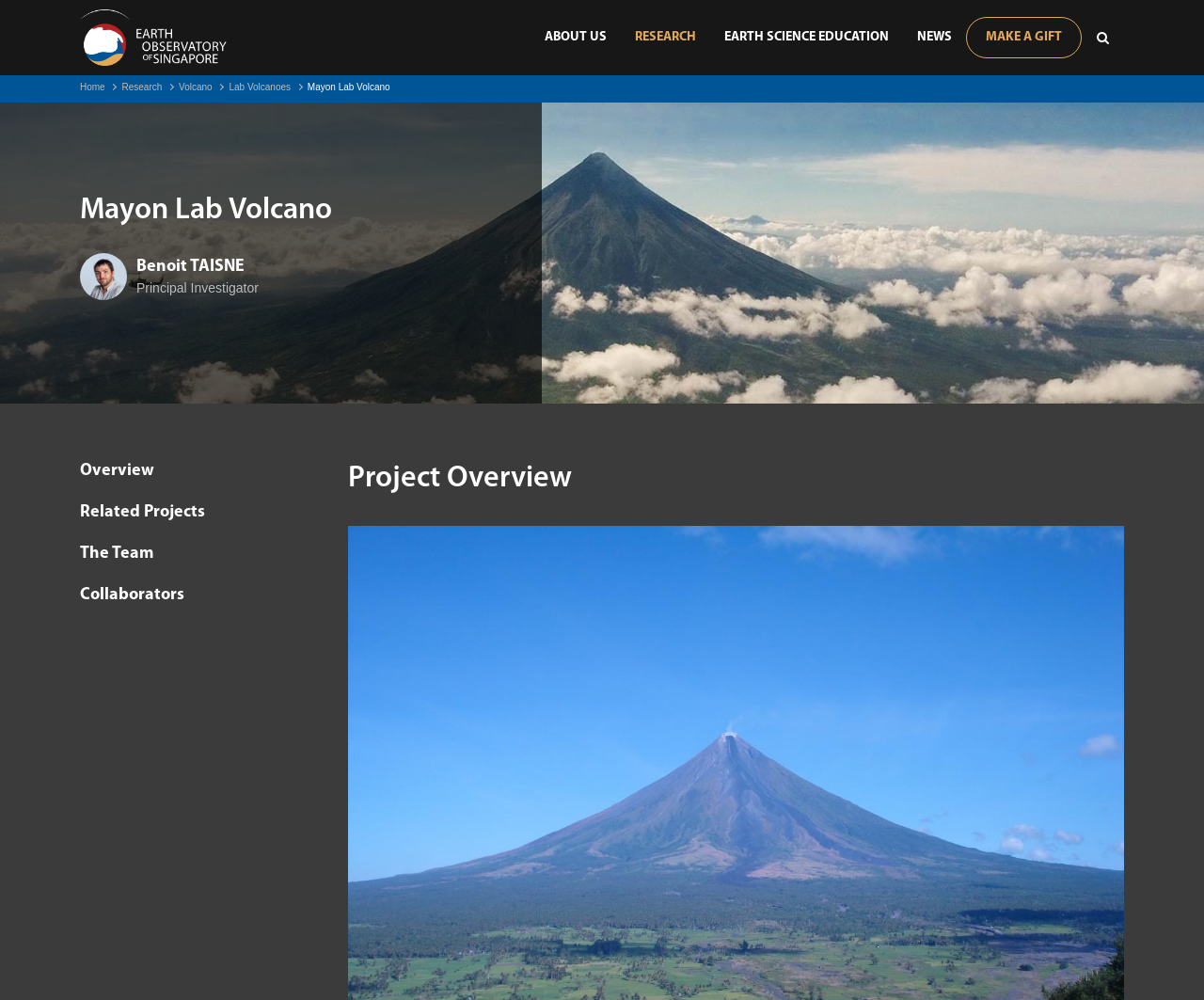Based on the element description parent_node: Benoit TAISNE title="Benoit TAISNE", identify the bounding box coordinates for the UI element. The coordinates should be in the format (top-left x, top-left y, bottom-right x, bottom-right y) and within the 0 to 1 range.

[0.066, 0.253, 0.105, 0.3]